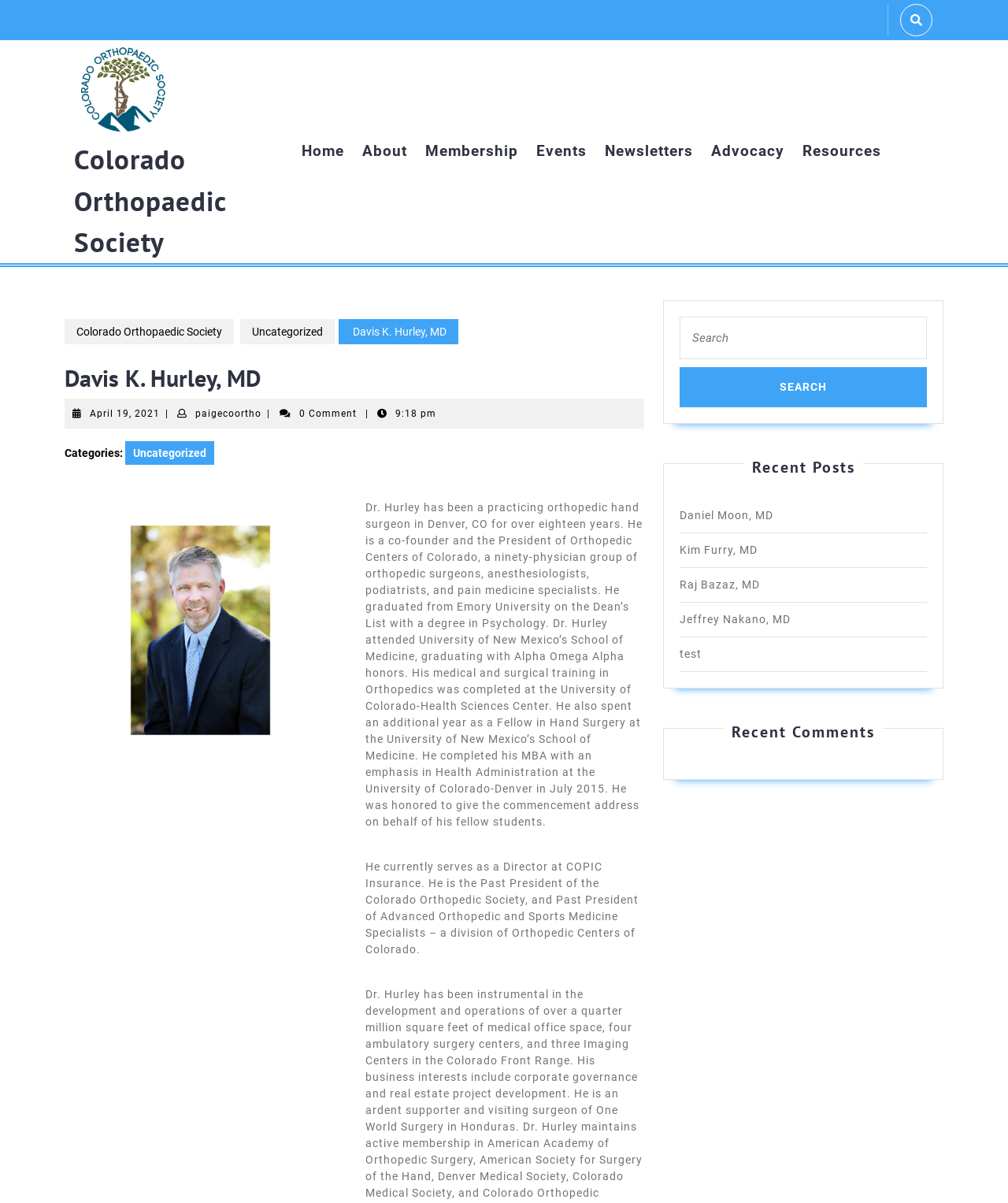Specify the bounding box coordinates of the area to click in order to execute this command: 'View Dr. Hurley's profile'. The coordinates should consist of four float numbers ranging from 0 to 1, and should be formatted as [left, top, right, bottom].

[0.348, 0.27, 0.443, 0.281]